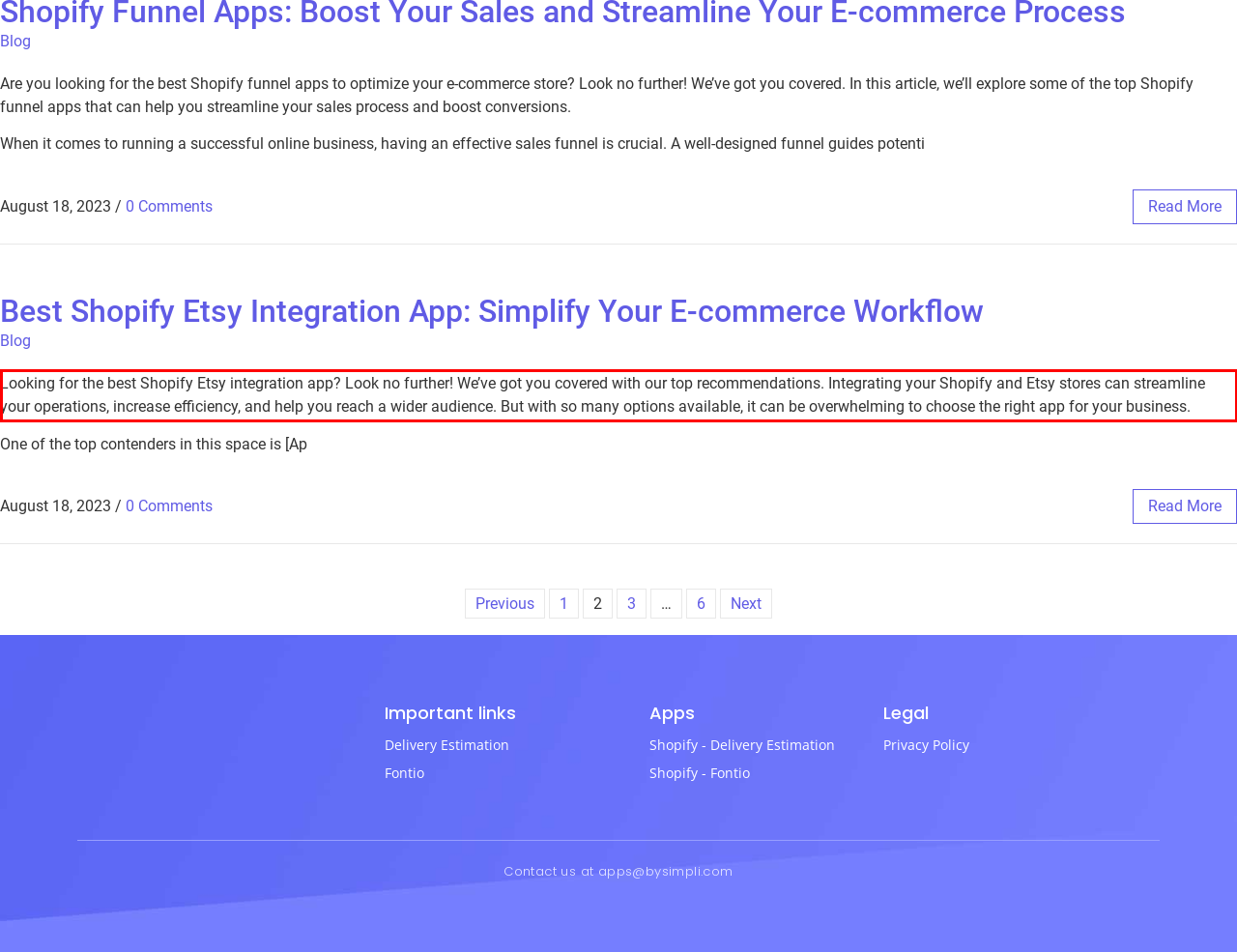Examine the screenshot of the webpage, locate the red bounding box, and perform OCR to extract the text contained within it.

Looking for the best Shopify Etsy integration app? Look no further! We’ve got you covered with our top recommendations. Integrating your Shopify and Etsy stores can streamline your operations, increase efficiency, and help you reach a wider audience. But with so many options available, it can be overwhelming to choose the right app for your business.